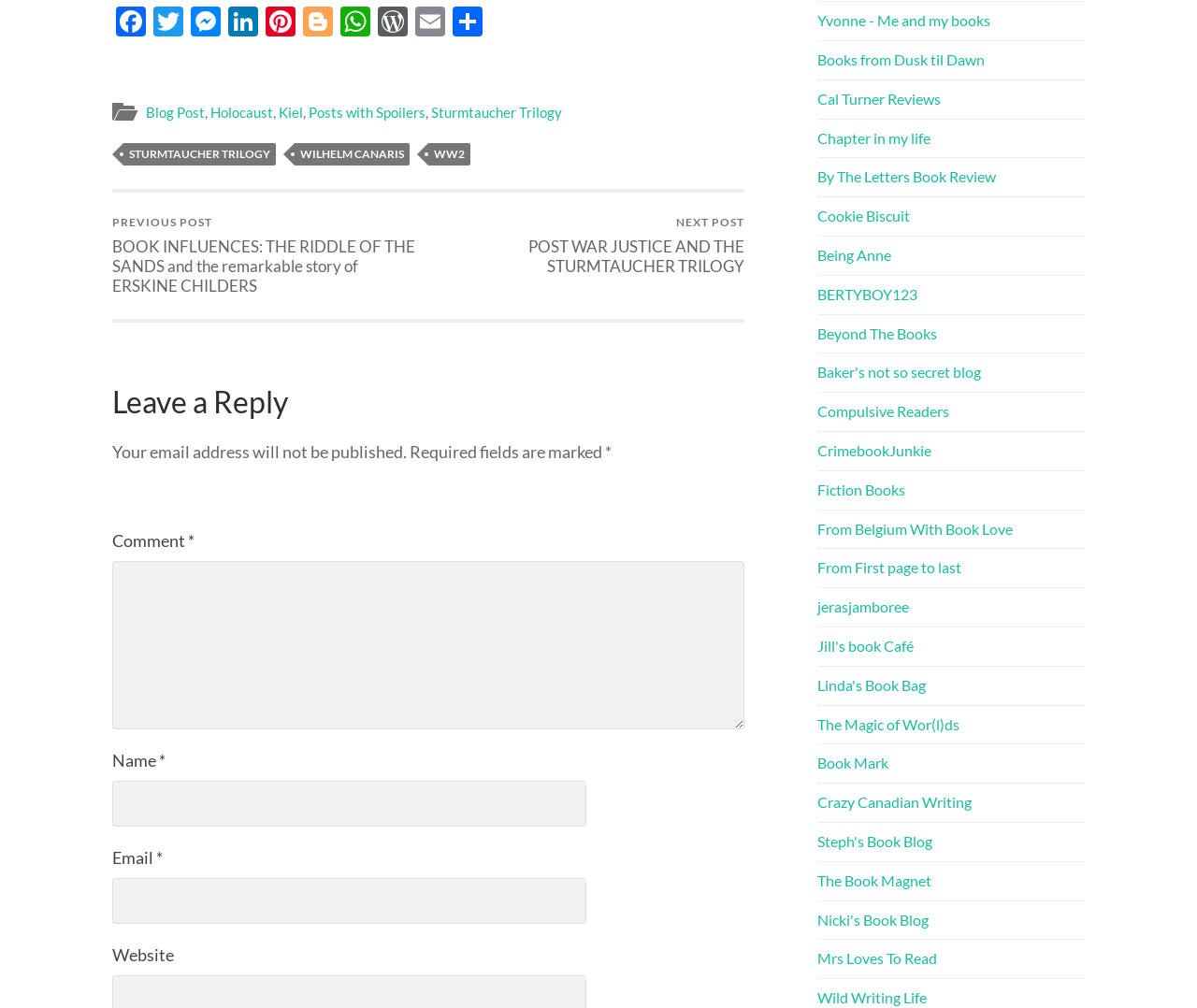Carefully observe the image and respond to the question with a detailed answer:
What is the name of the blogger?

The link 'Yvonne - Me and my books' suggests that the blogger's name is Yvonne, and this link is likely a link to the blogger's profile or about page.